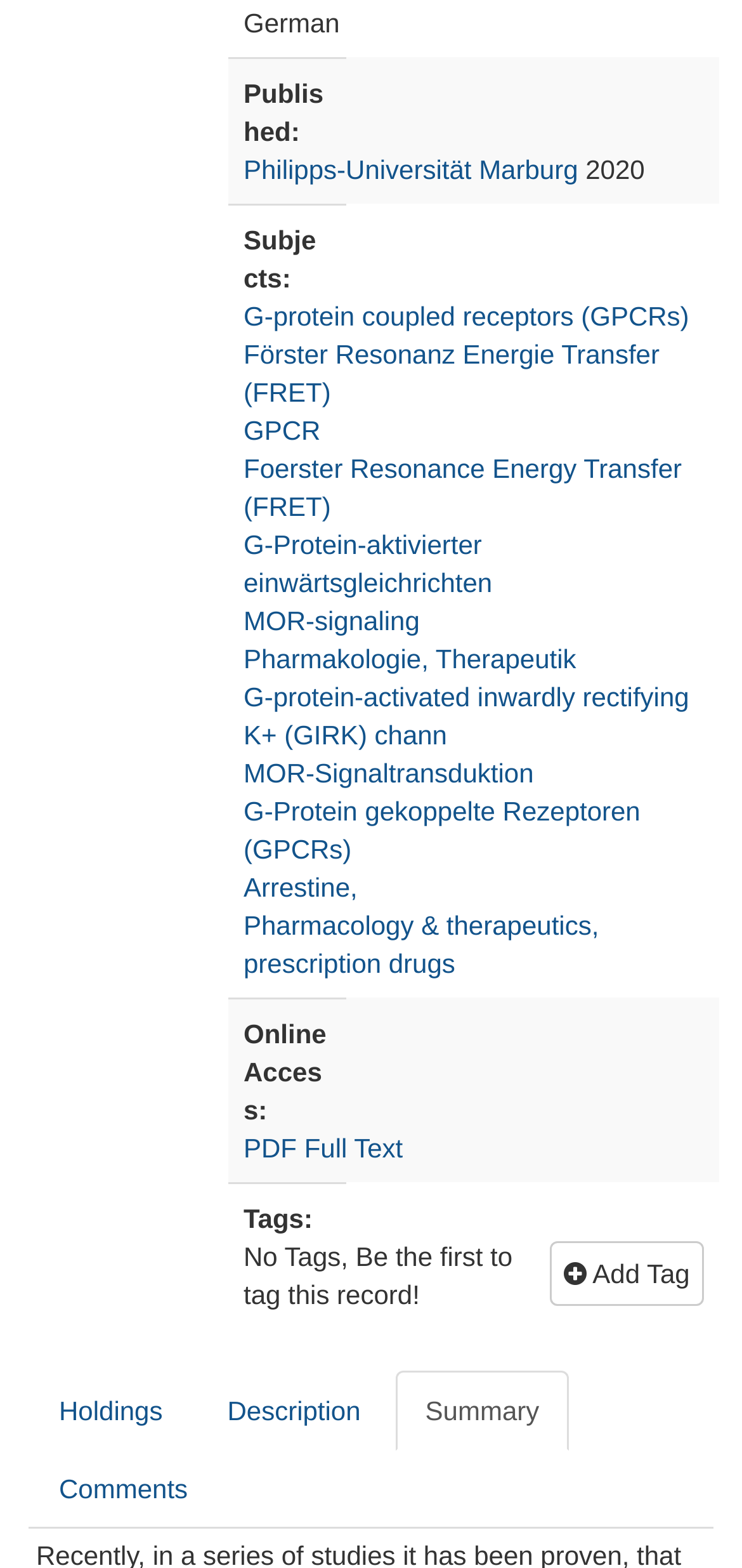Analyze the image and give a detailed response to the question:
What is the type of online access available?

The online access type can be found in the 'Online Access:' section, which is associated with the gridcell containing the link 'PDF Full Text'.